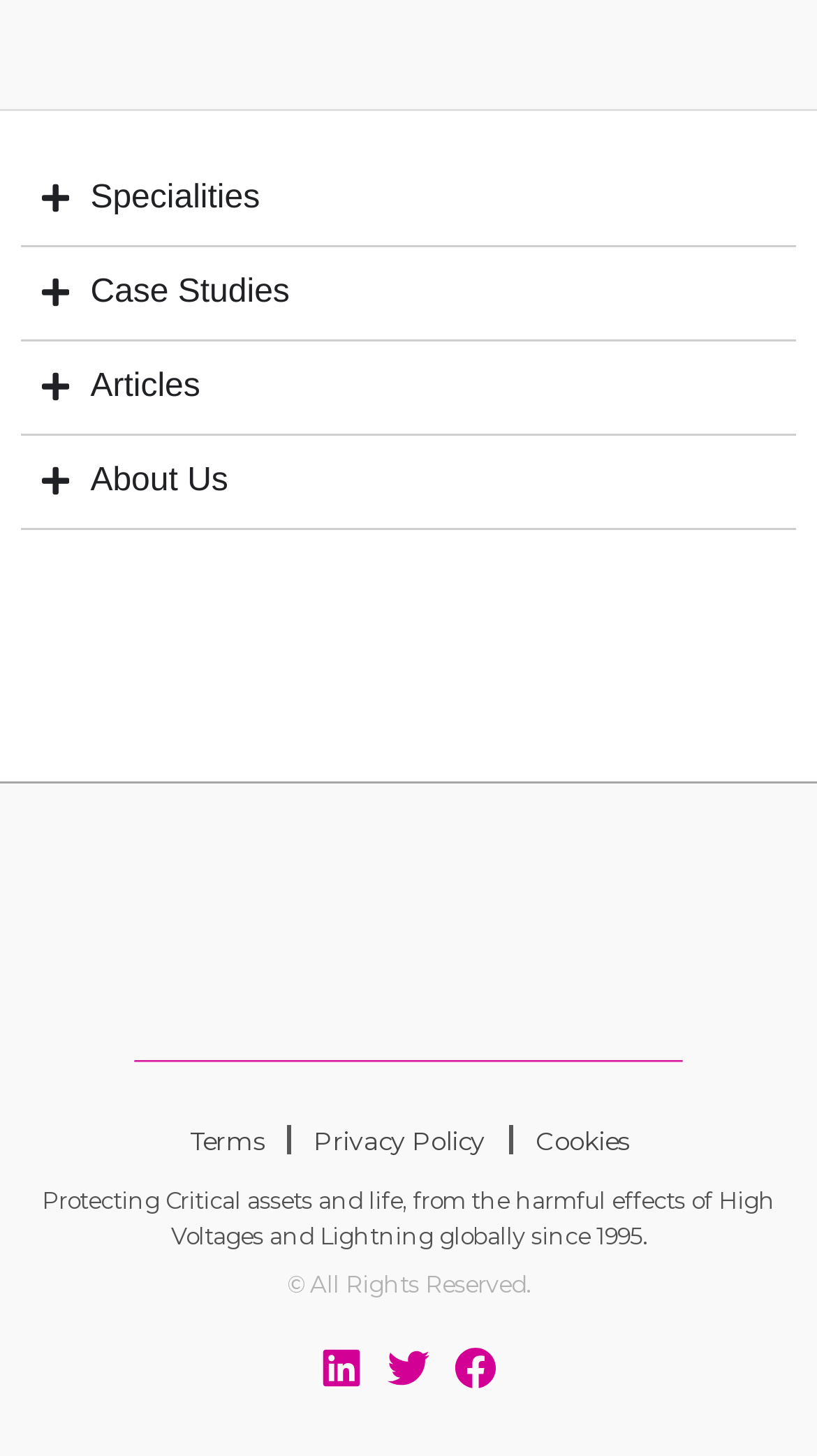What is the year the company was established?
Look at the image and respond with a single word or a short phrase.

1995